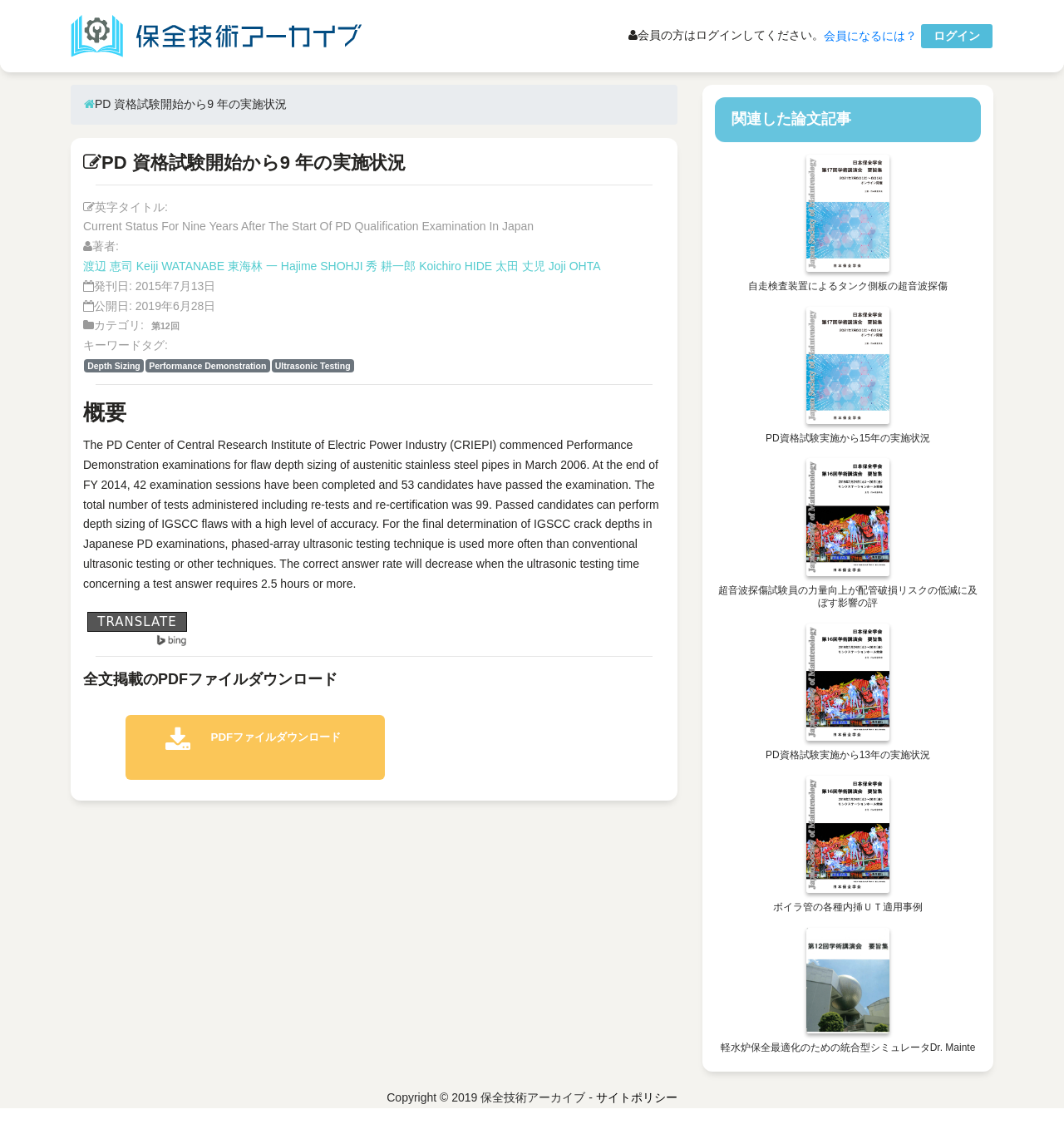Provide the bounding box for the UI element matching this description: "超音波探傷試験員の力量向上が配管破損リスクの低減に及ぼす影響の評".

[0.672, 0.455, 0.922, 0.54]